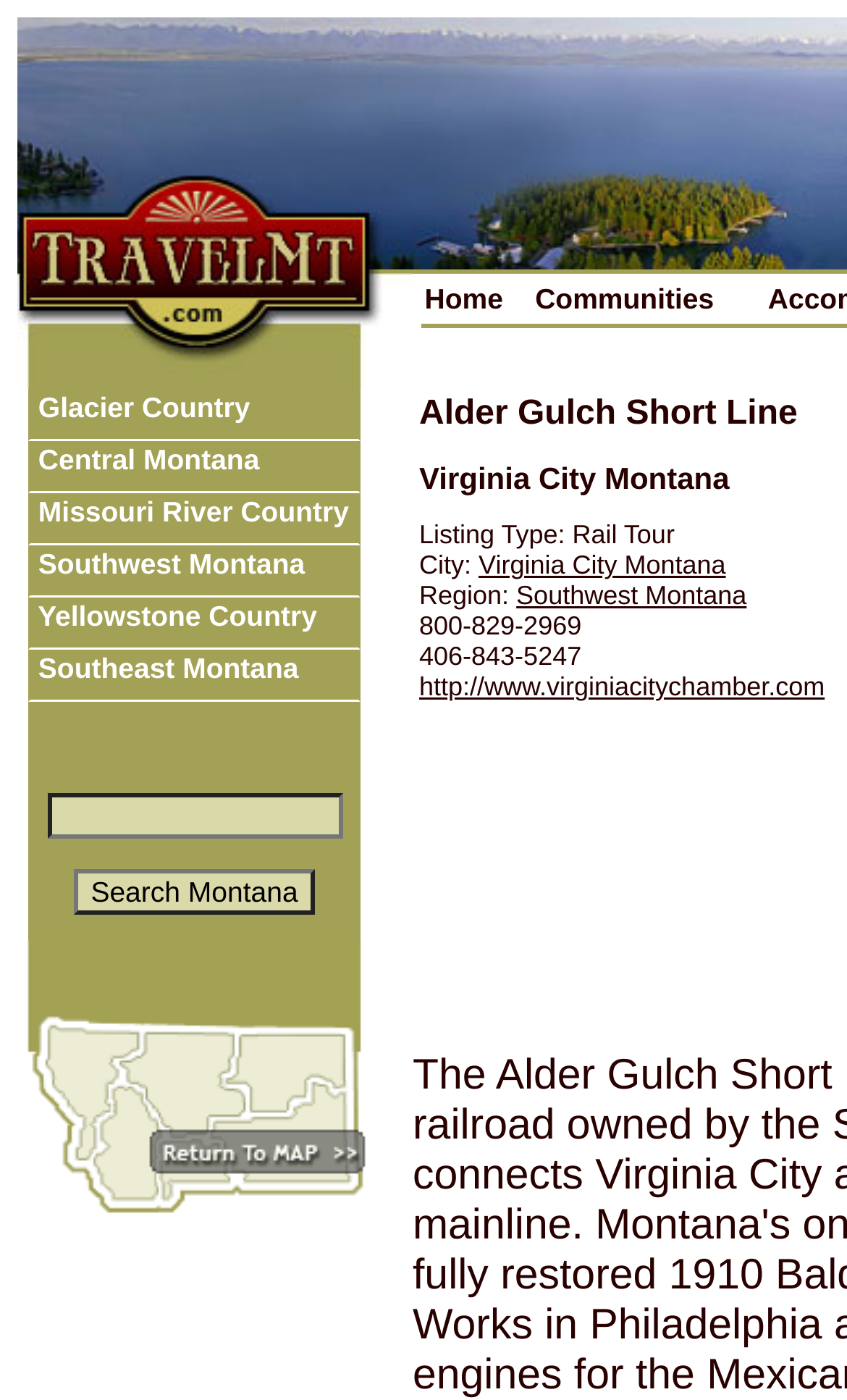Using the webpage screenshot, locate the HTML element that fits the following description and provide its bounding box: "Communities".

[0.629, 0.2, 0.894, 0.227]